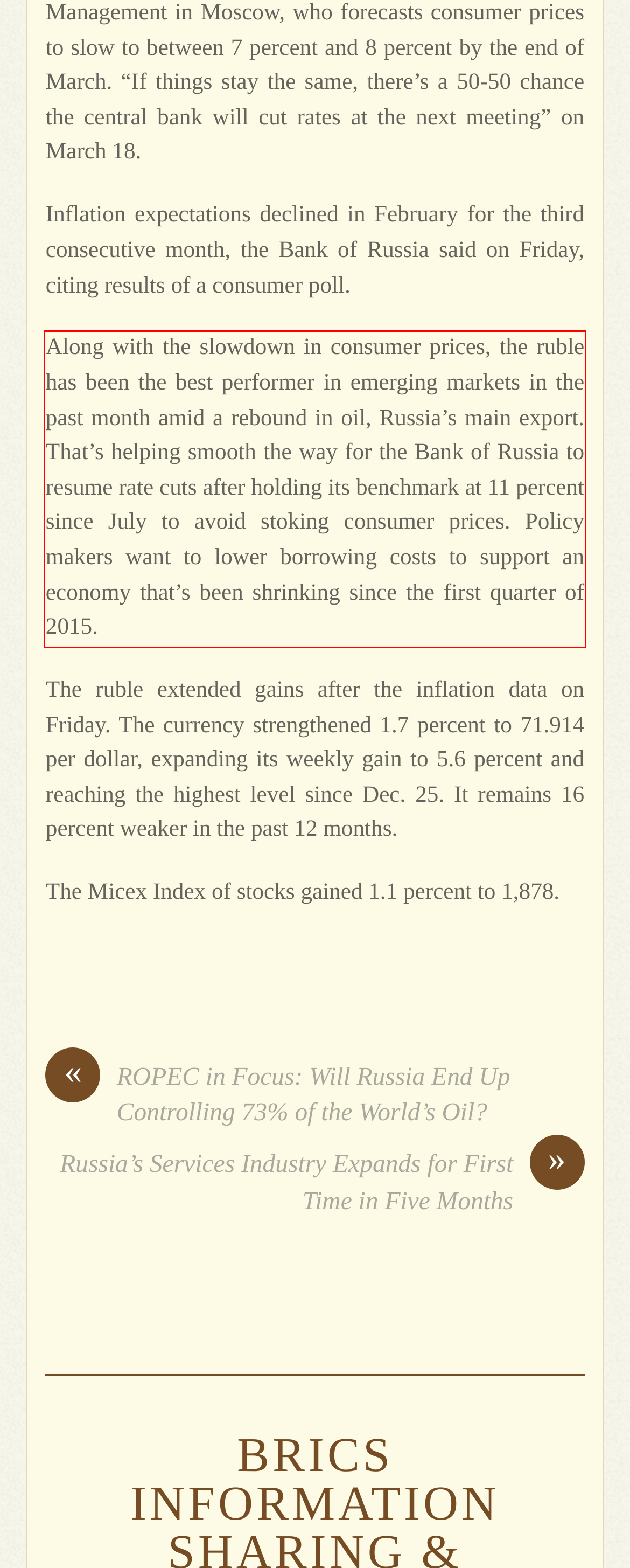Observe the screenshot of the webpage, locate the red bounding box, and extract the text content within it.

Along with the slowdown in consumer prices, the ruble has been the best performer in emerging markets in the past month amid a rebound in oil, Russia’s main export. That’s helping smooth the way for the Bank of Russia to resume rate cuts after holding its benchmark at 11 percent since July to avoid stoking consumer prices. Policy makers want to lower borrowing costs to support an economy that’s been shrinking since the first quarter of 2015.